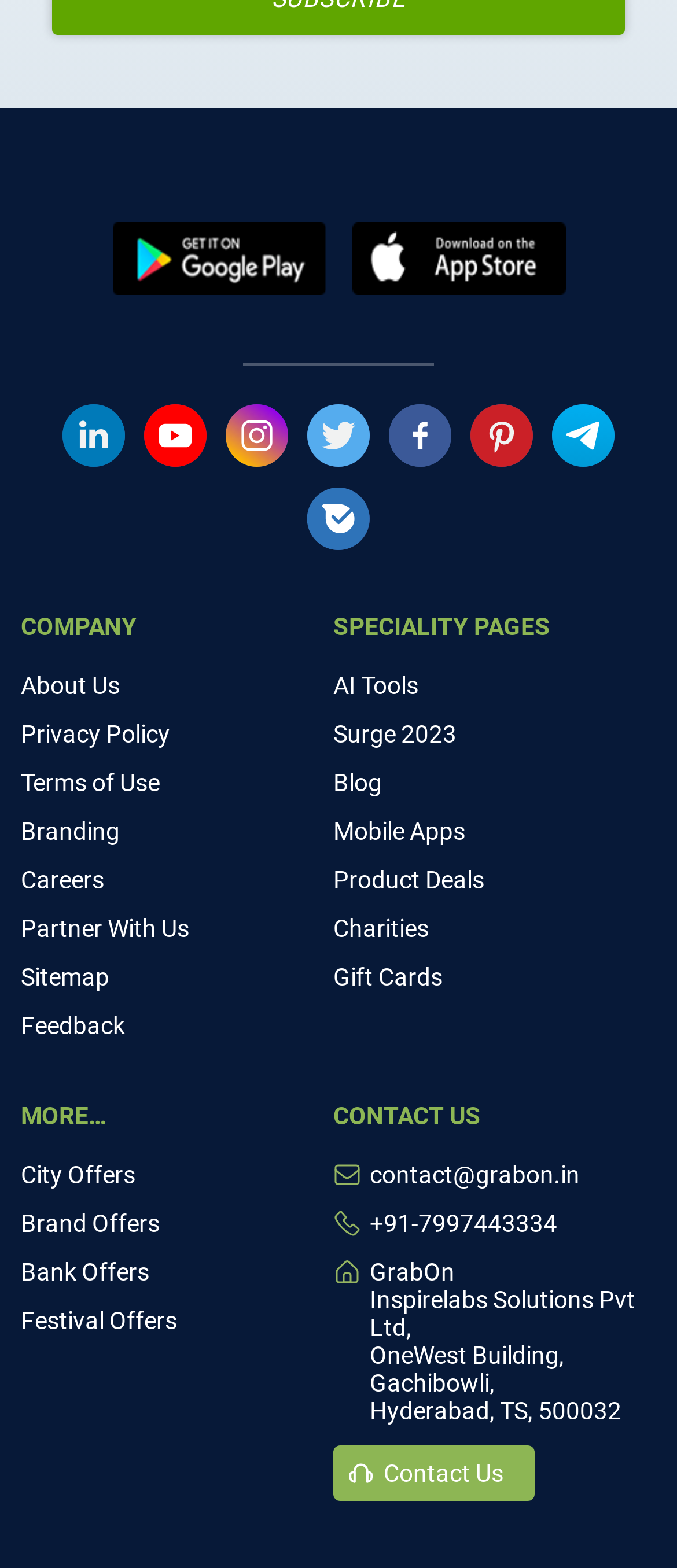Based on the image, provide a detailed and complete answer to the question: 
What is the benefit of purchasing items worth Rs.11,500 or more from Optimum Nutrition?

According to the FAQ section, if you purchase items worth Rs.11,500 or more, you will get an Optimum Nutrition branded gym bag for free.